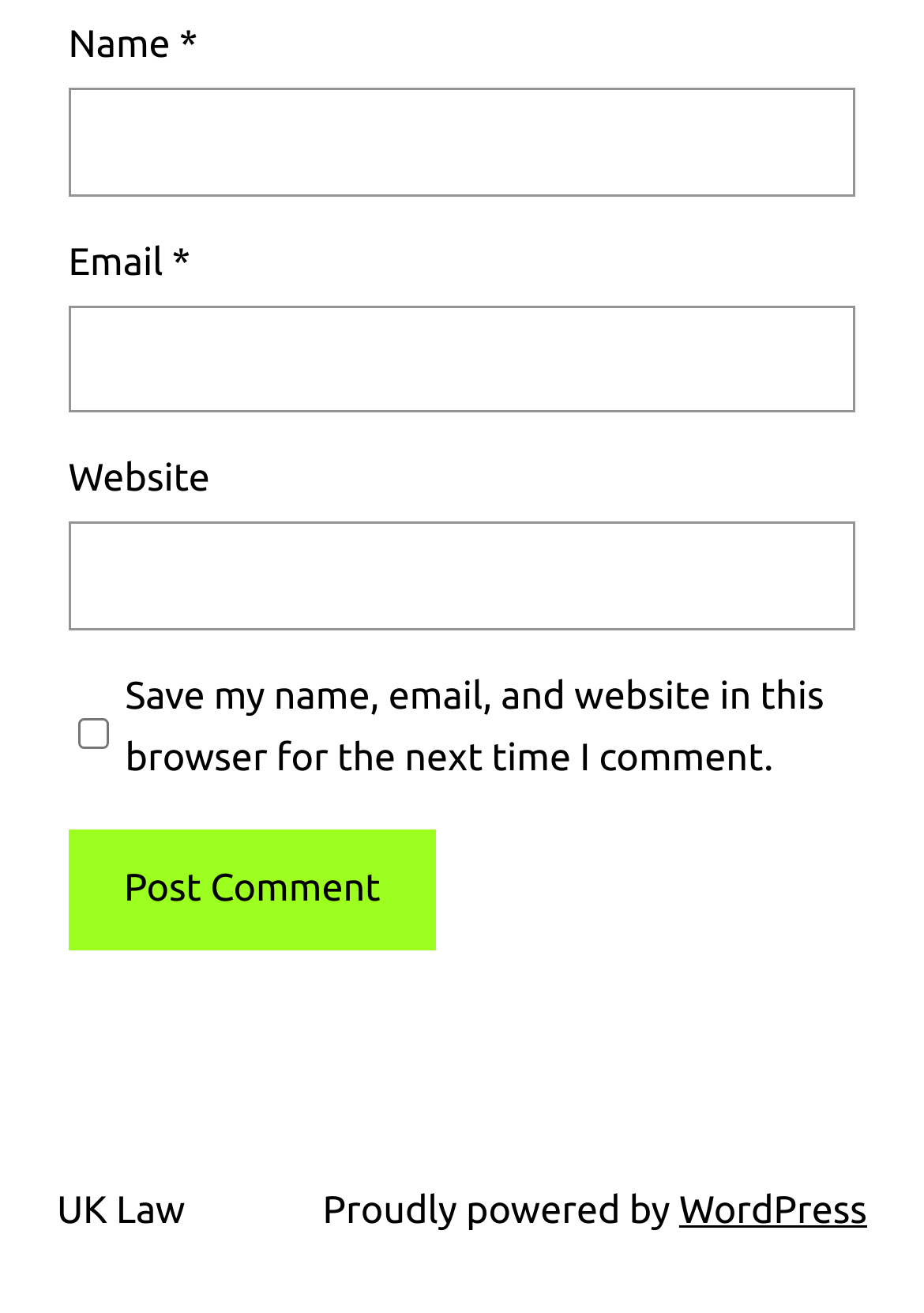Respond to the question below with a single word or phrase:
What is the purpose of the checkbox?

Save comment info